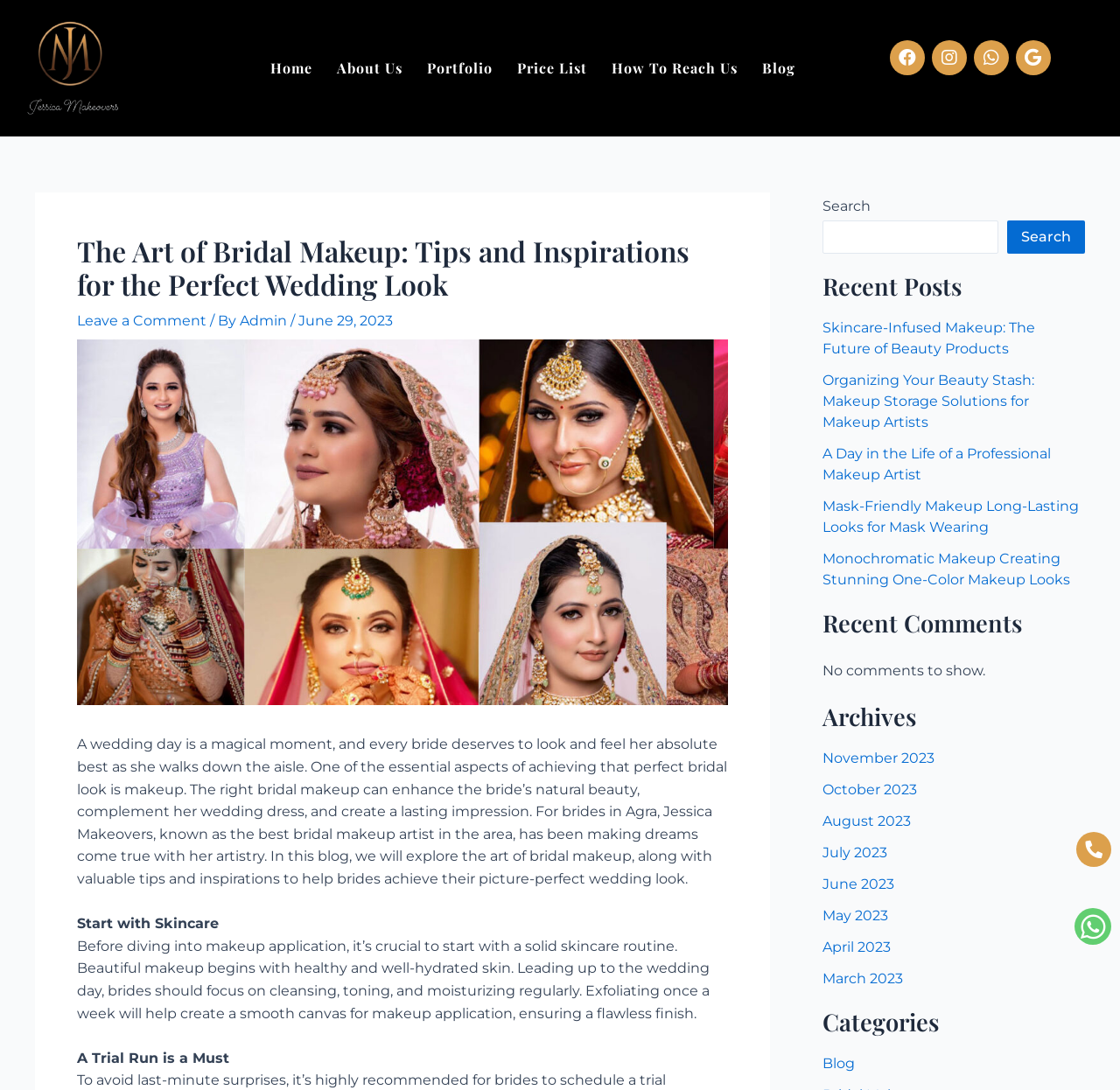What is the importance of skincare before makeup application?
Provide a fully detailed and comprehensive answer to the question.

According to the webpage, 'Beautiful makeup begins with healthy and well-hydrated skin. Leading up to the wedding day, brides should focus on cleansing, toning, and moisturizing regularly. Exfoliating once a week will help create a smooth canvas for makeup application, ensuring a flawless finish.' Therefore, the importance of skincare is to create a smooth canvas for makeup application.